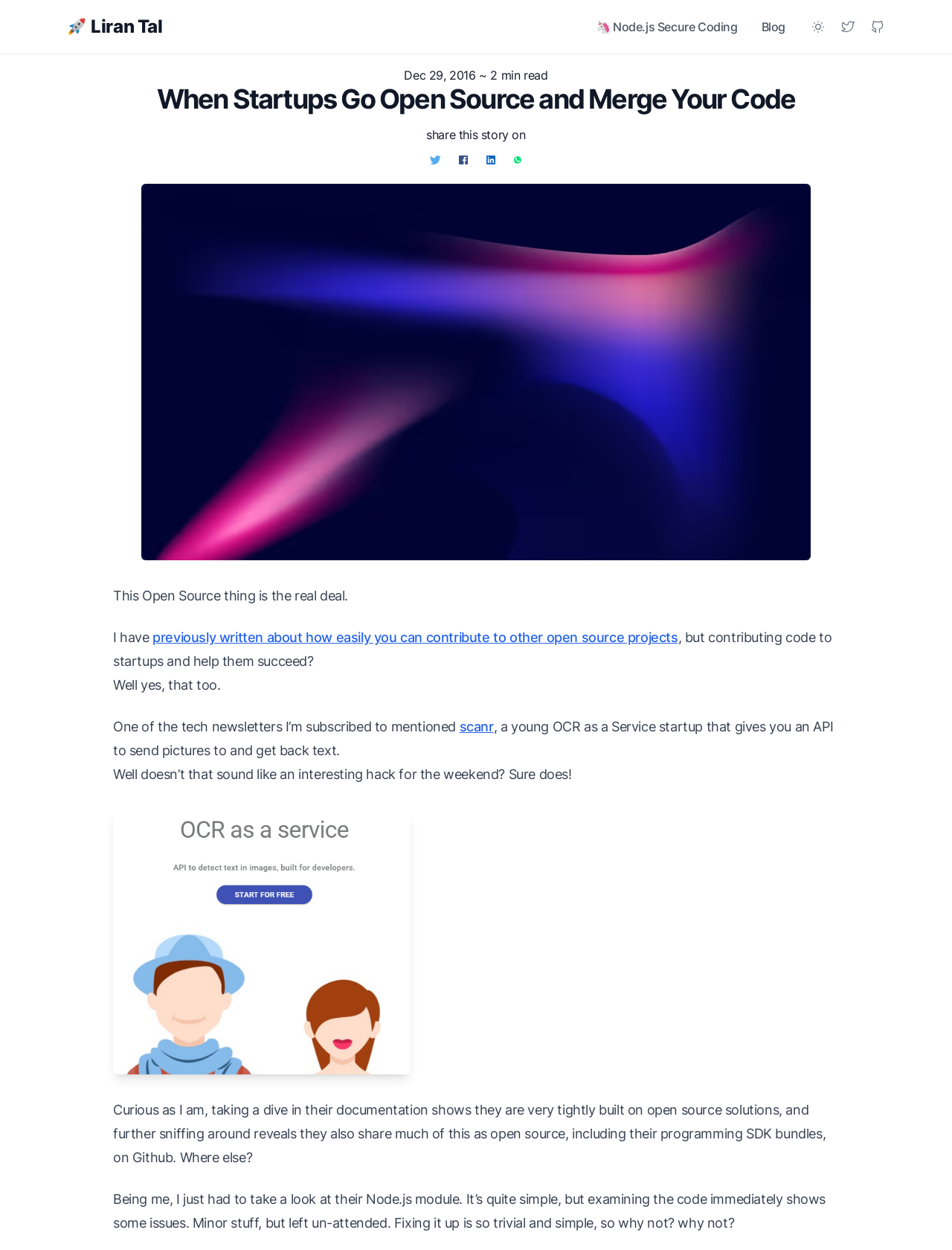What is the programming language used in the startup's module?
Based on the screenshot, answer the question with a single word or phrase.

Node.js